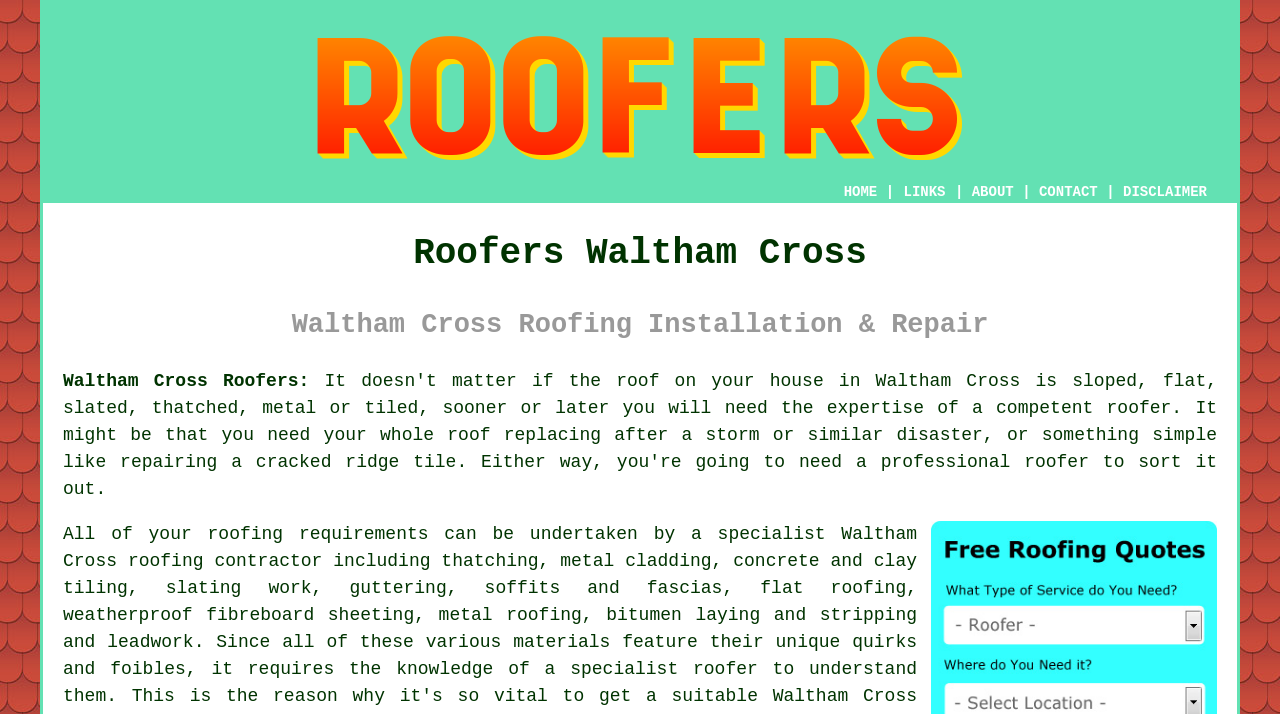Respond with a single word or phrase to the following question: What is the material mentioned in the webpage that requires knowledge of a specialist roofer?

Lead